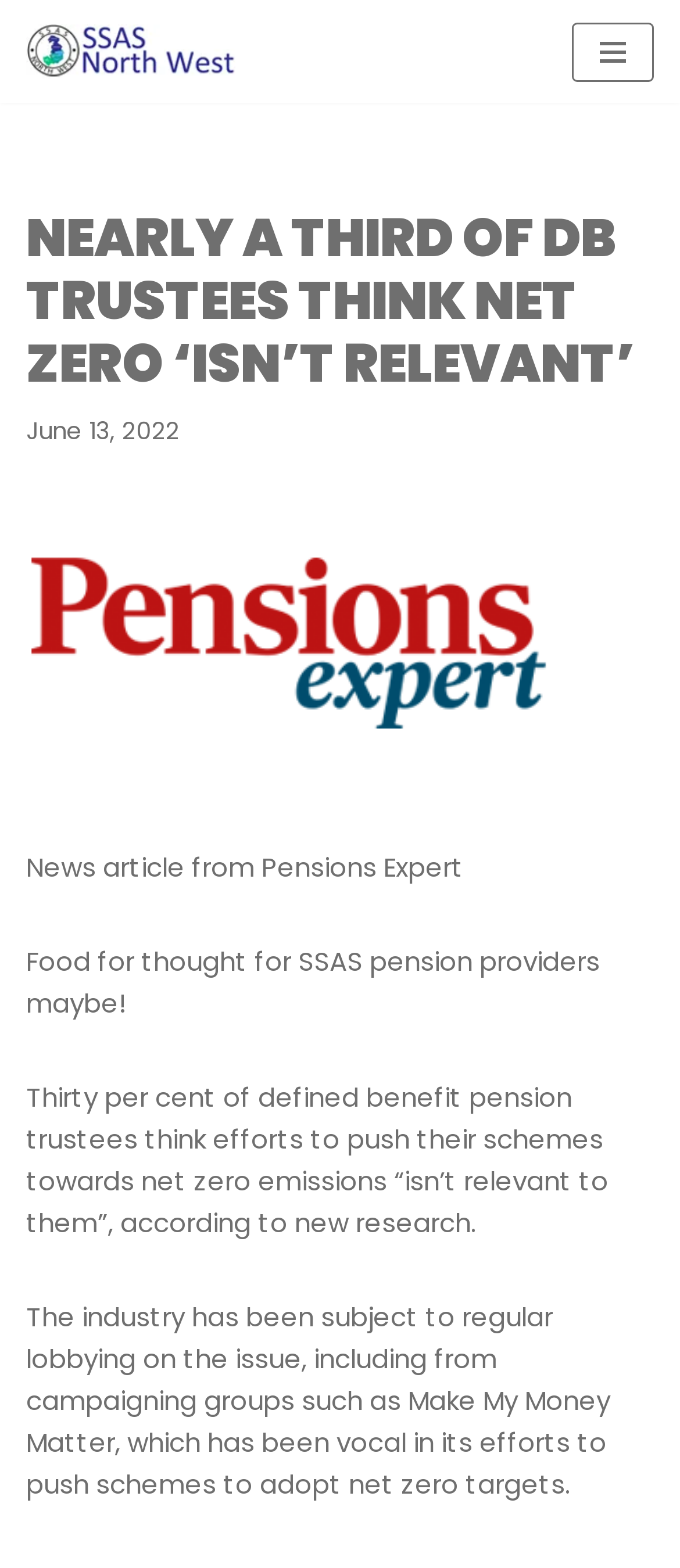Please answer the following question using a single word or phrase: 
What is the name of the organization mentioned in the article?

Make My Money Matter